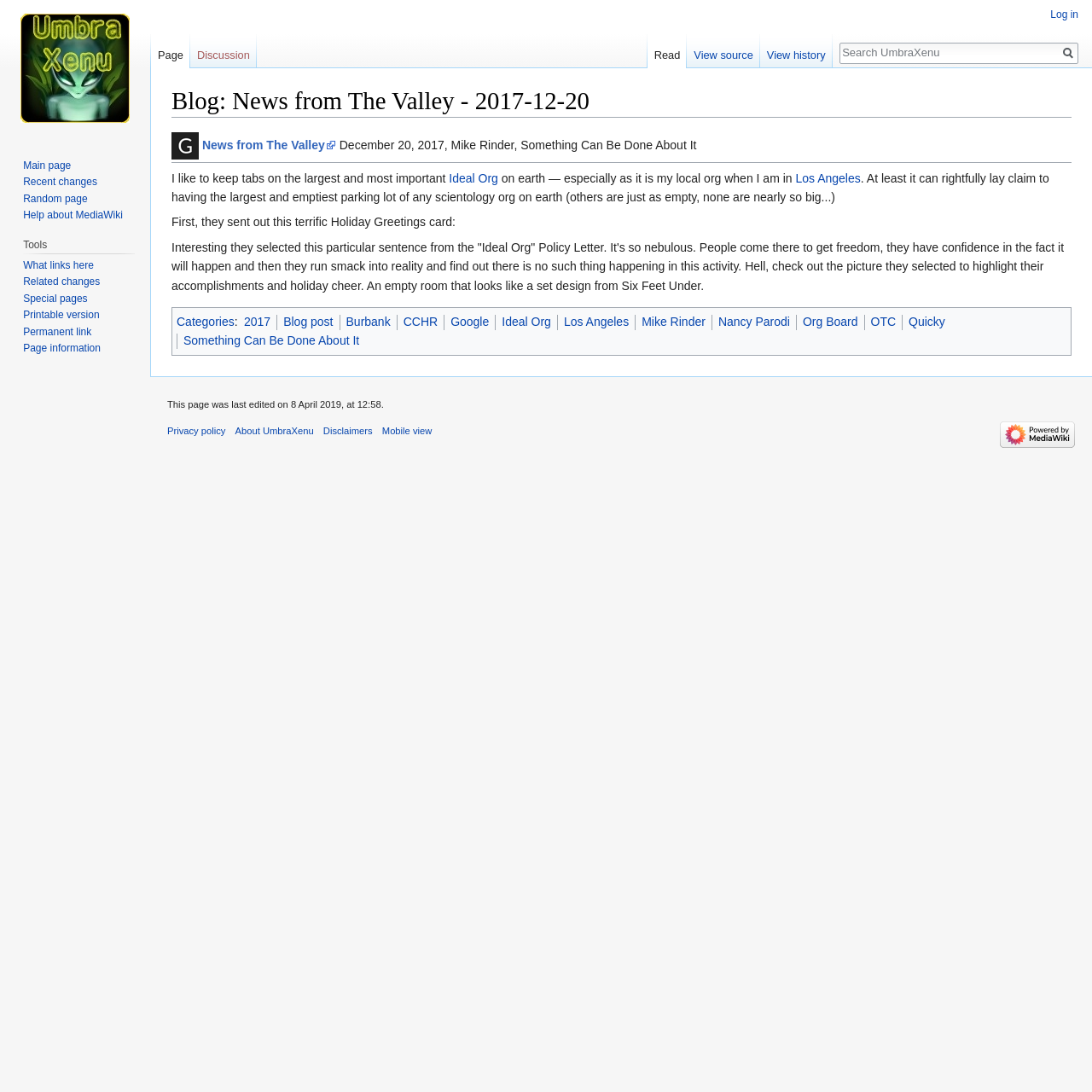Please identify the bounding box coordinates of the region to click in order to complete the given instruction: "Click on the 'Ideal Org' link". The coordinates should be four float numbers between 0 and 1, i.e., [left, top, right, bottom].

[0.411, 0.157, 0.456, 0.169]